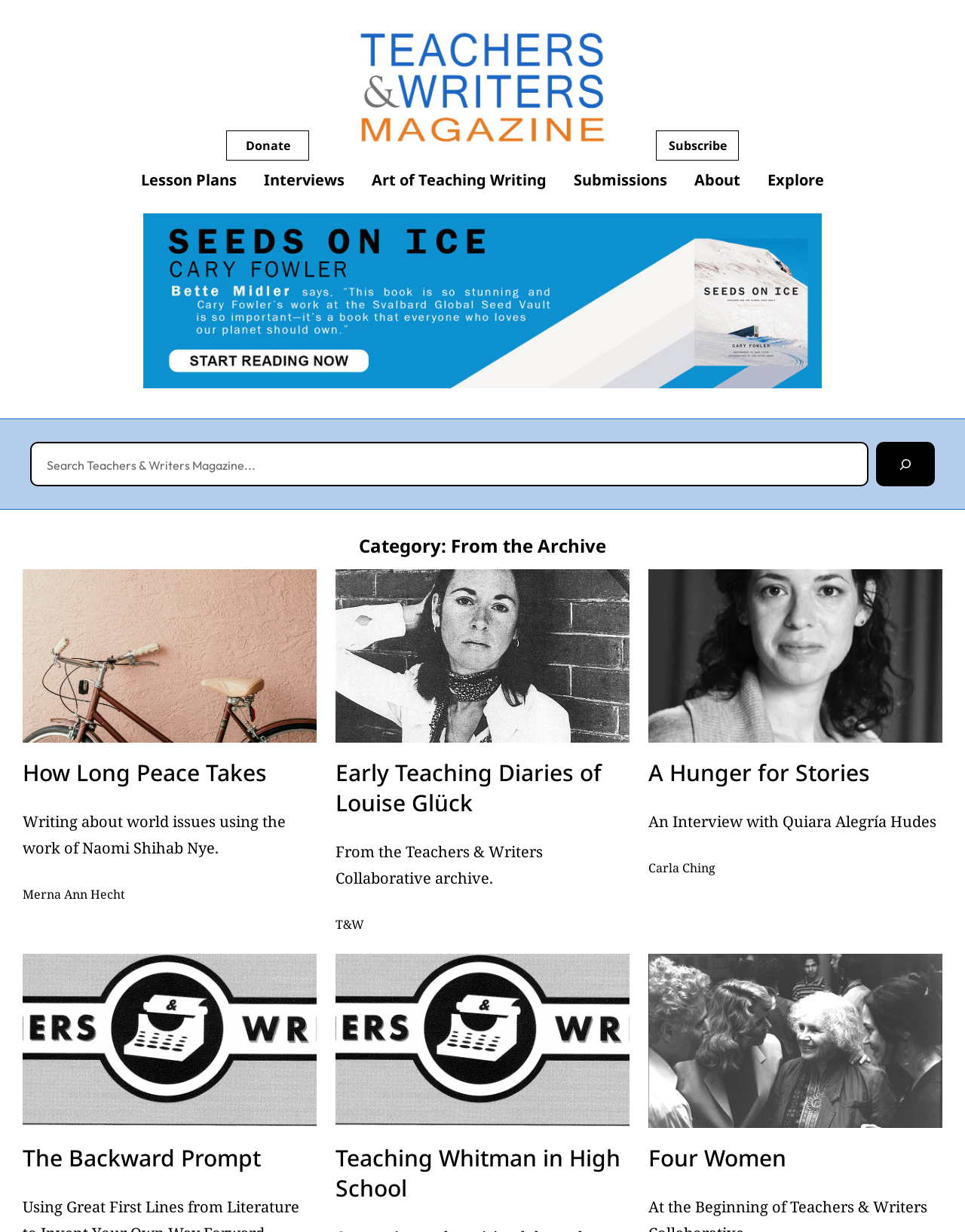Determine the coordinates of the bounding box that should be clicked to complete the instruction: "Read the article How Long Peace Takes". The coordinates should be represented by four float numbers between 0 and 1: [left, top, right, bottom].

[0.023, 0.615, 0.277, 0.64]